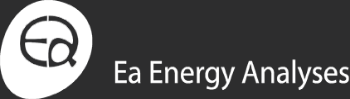Offer an in-depth caption for the image presented.

The image features the logo of "Ea Energy Analyses," a prominent energy consulting firm based in Copenhagen, Denmark. The logo is characterized by a stylized design that incorporates the letters "Ea," symbolizing the company's focus on energy analysis and solutions. The logo is displayed prominently against a dark background, emphasizing its modern aesthetic and professional image. As a leading organization in energy consulting, Ea Energy Analyses provides insights into energy transition and sustainability, making a significant impact in the field. The firm's contact information and additional resources can be found on their website, supporting their commitment to transparency and collaboration in energy-related projects globally.